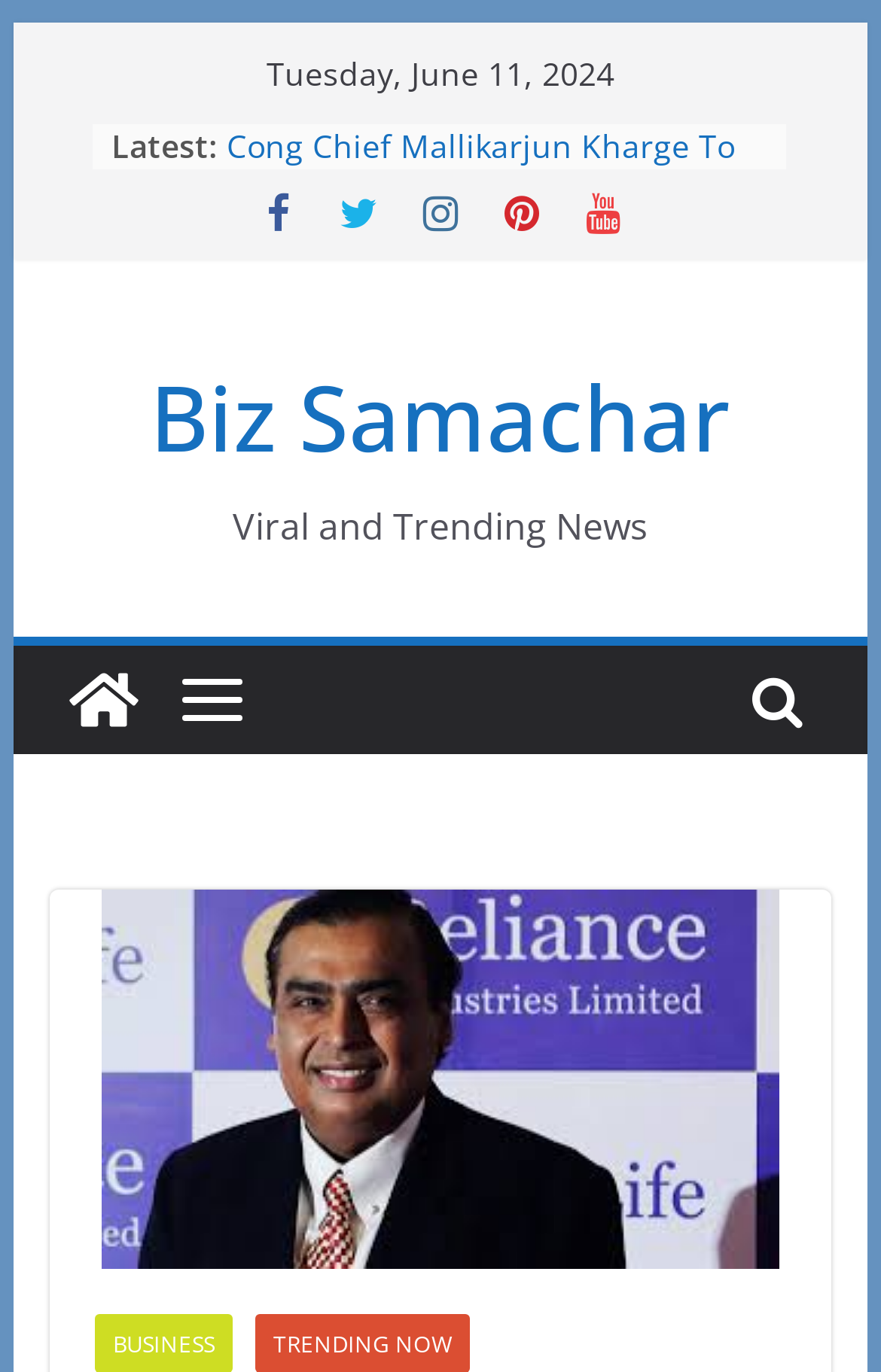How many news links are displayed in the list?
Give a detailed and exhaustive answer to the question.

I counted the number of link elements with list markers (•) preceding them. There are five such links, which suggests that there are five news articles listed on the webpage.